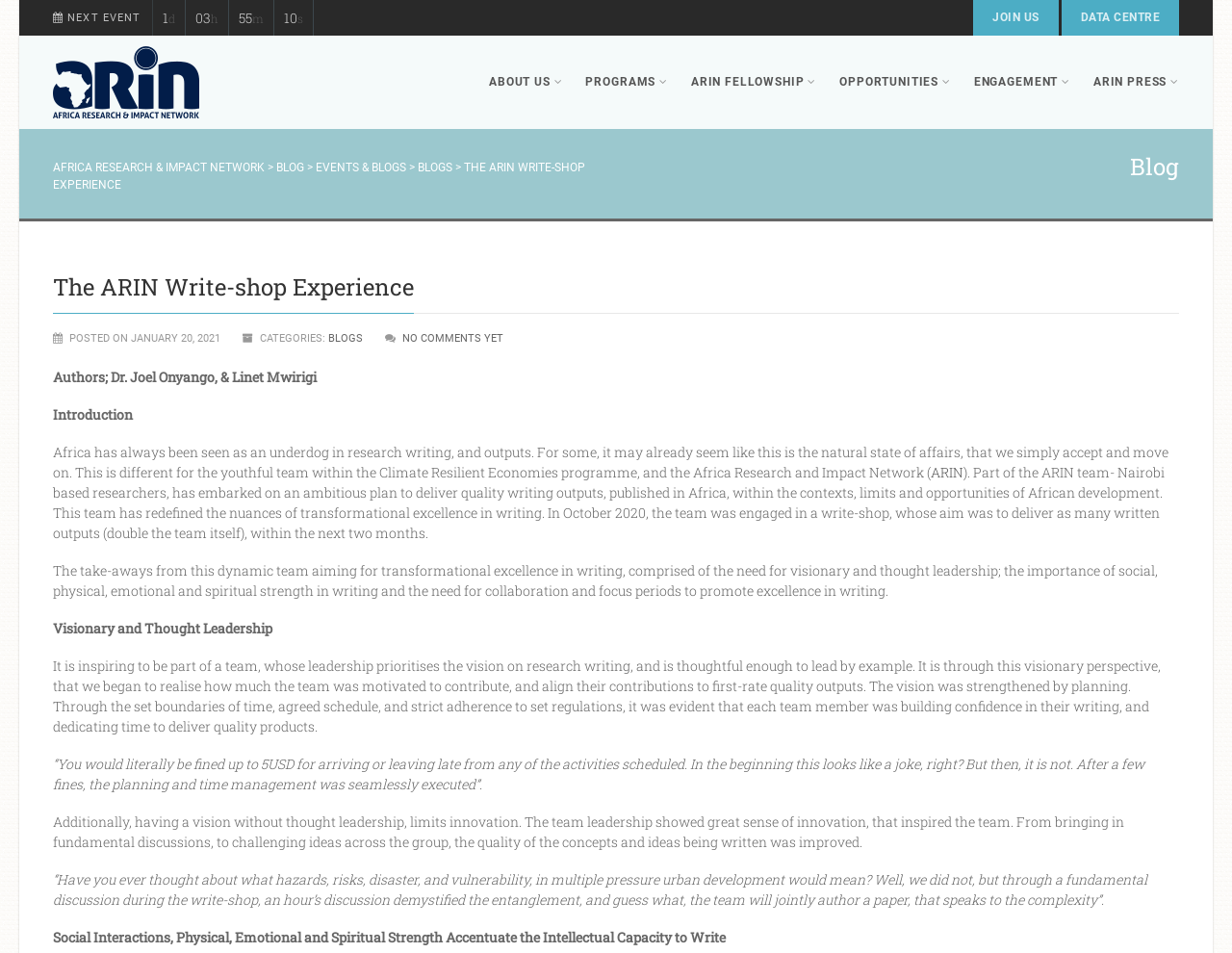Please reply to the following question using a single word or phrase: 
What is the main theme of the blog post?

Research writing